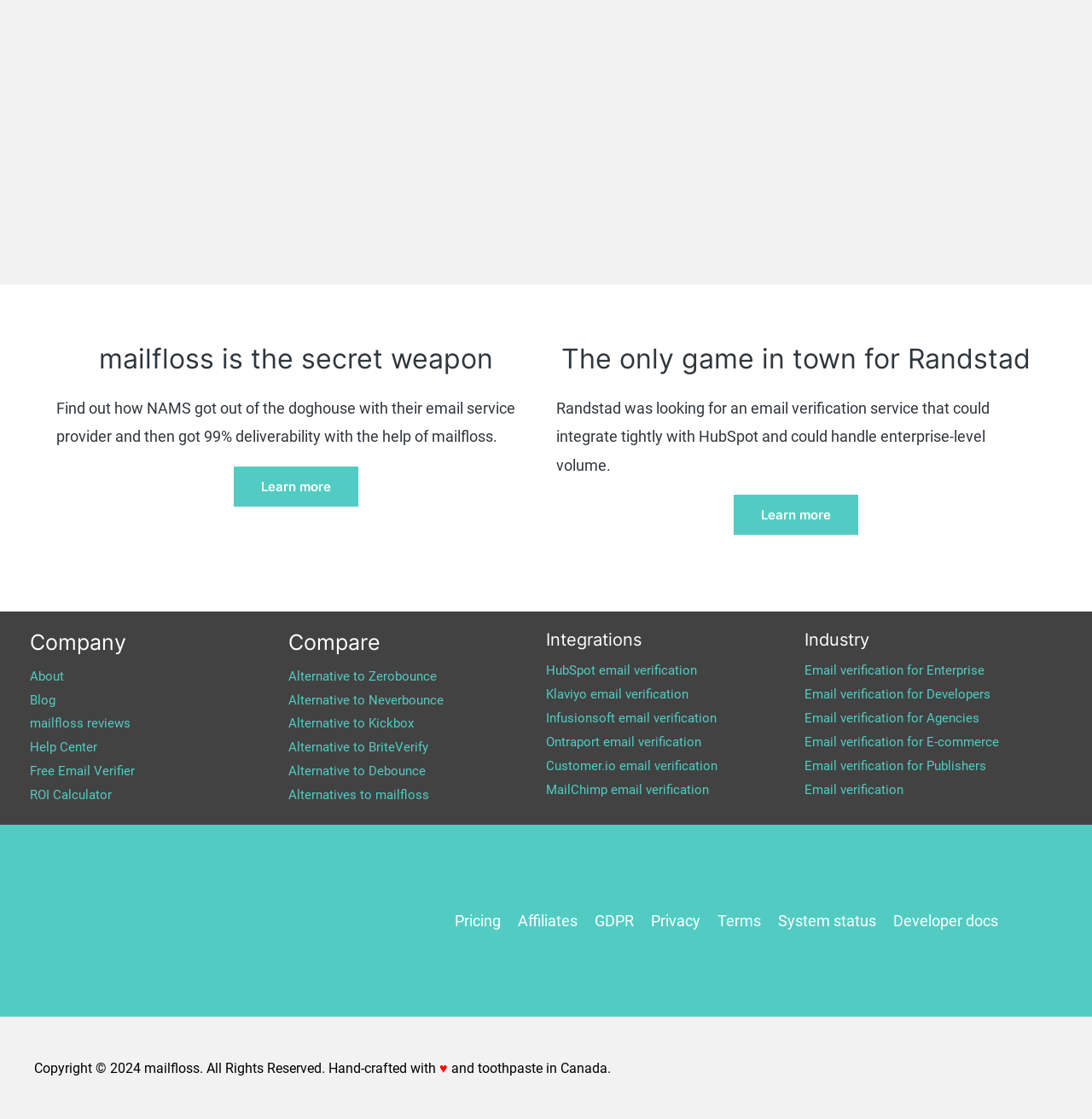Extract the bounding box coordinates for the UI element described as: "Facebook-f".

None